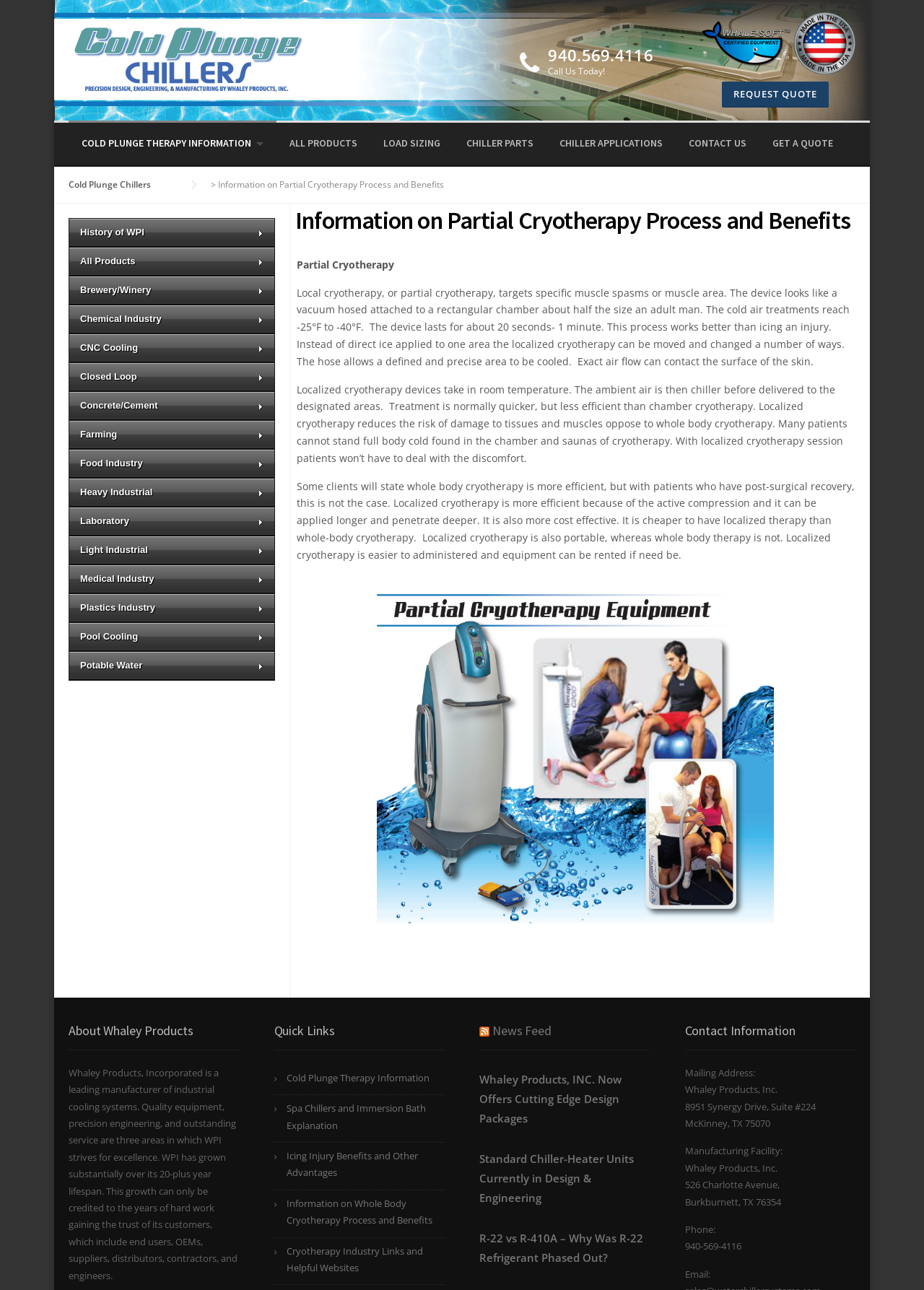Locate the bounding box coordinates of the element that needs to be clicked to carry out the instruction: "Click on 'REQUEST QUOTE'". The coordinates should be given as four float numbers ranging from 0 to 1, i.e., [left, top, right, bottom].

[0.781, 0.063, 0.897, 0.083]